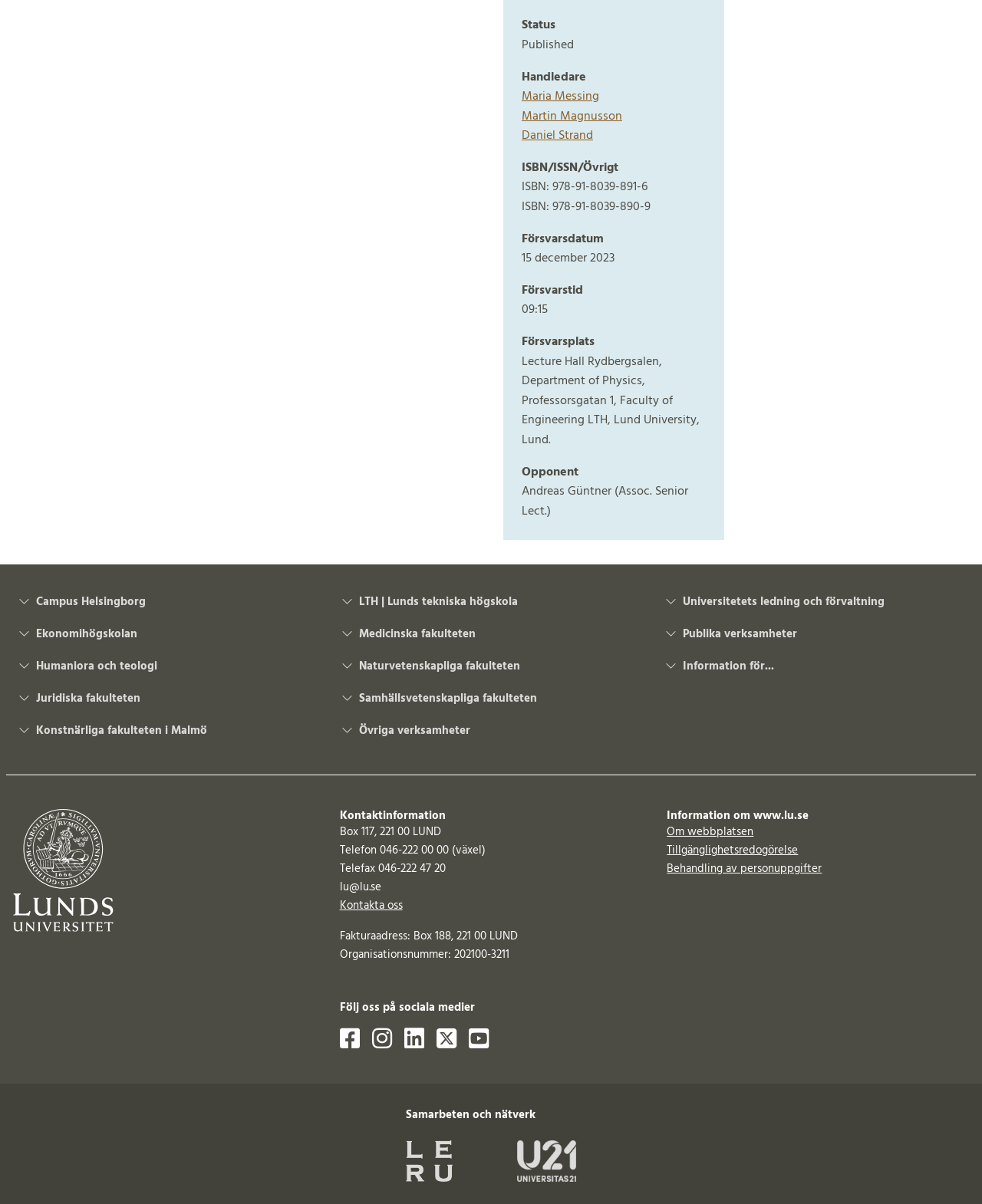From the image, can you give a detailed response to the question below:
Who is the opponent?

The opponent's name can be found in the section labeled 'Opponent', which is located below the 'Försvarsplats' section. The full name of the opponent is 'Andreas Güntner (Assoc. Senior Lect.)'.